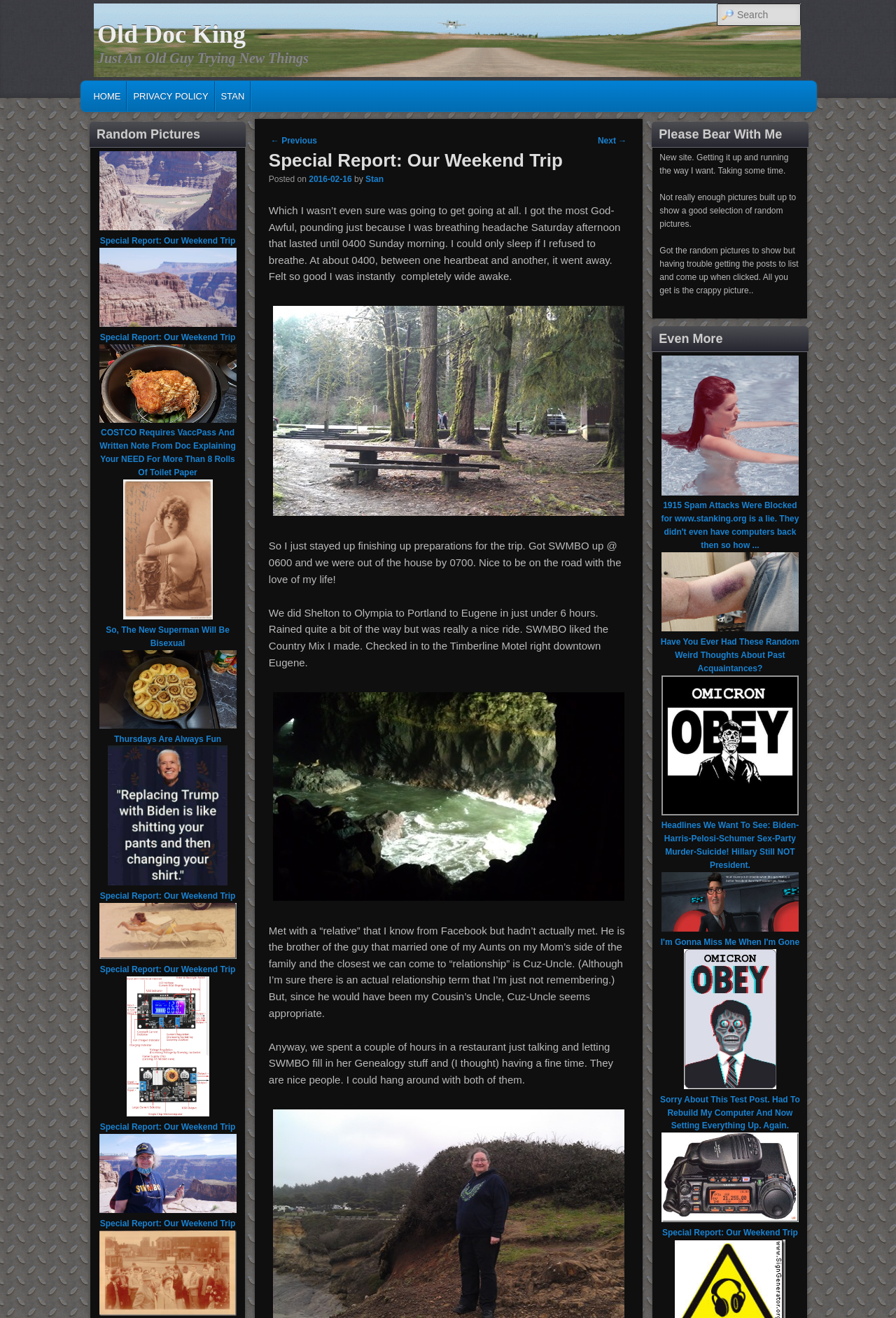Kindly provide the bounding box coordinates of the section you need to click on to fulfill the given instruction: "search for something".

[0.8, 0.003, 0.894, 0.02]